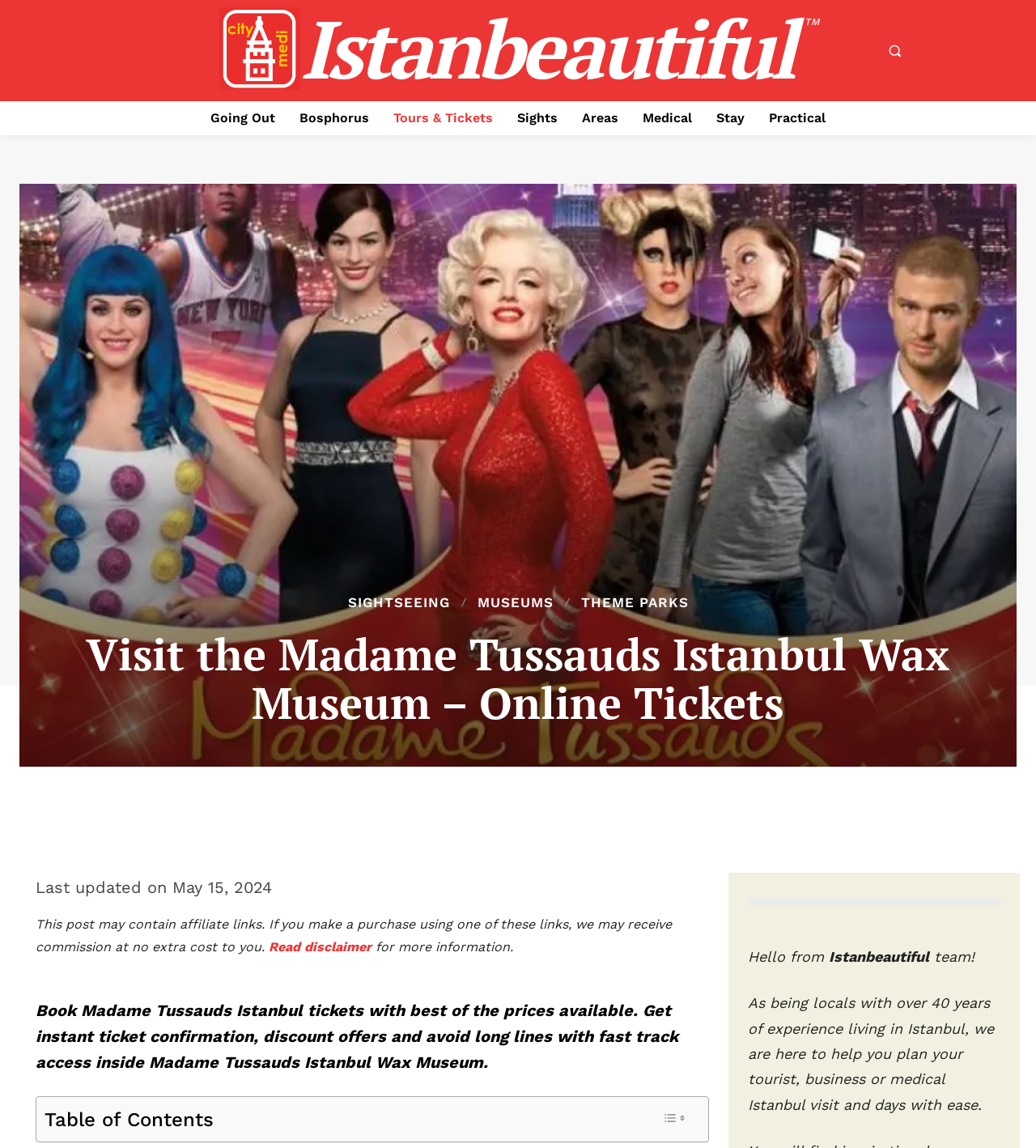Look at the image and answer the question in detail:
What is the last updated date of the webpage?

I found the answer by looking at the static text element that says 'Last updated on May 15, 2024'.